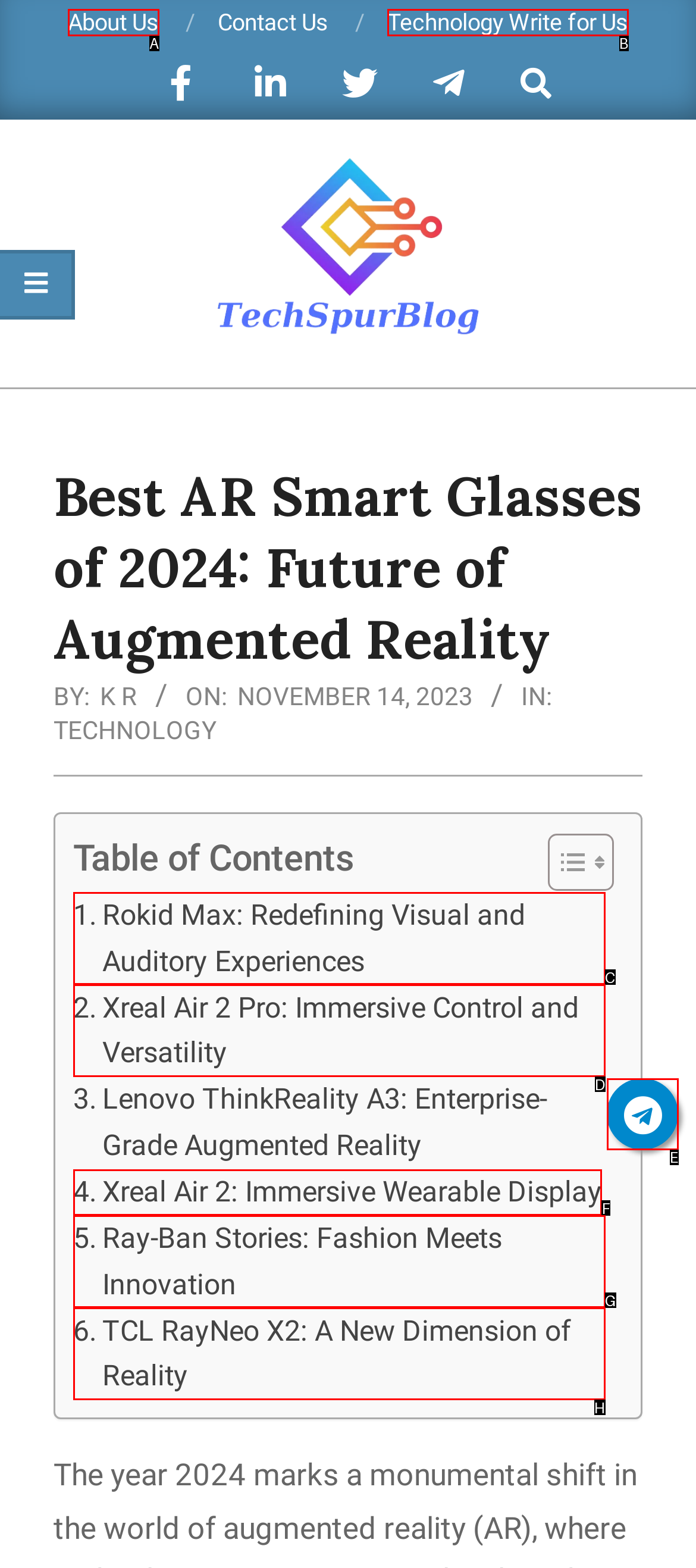Determine which option fits the element description: Menu
Answer with the option’s letter directly.

None